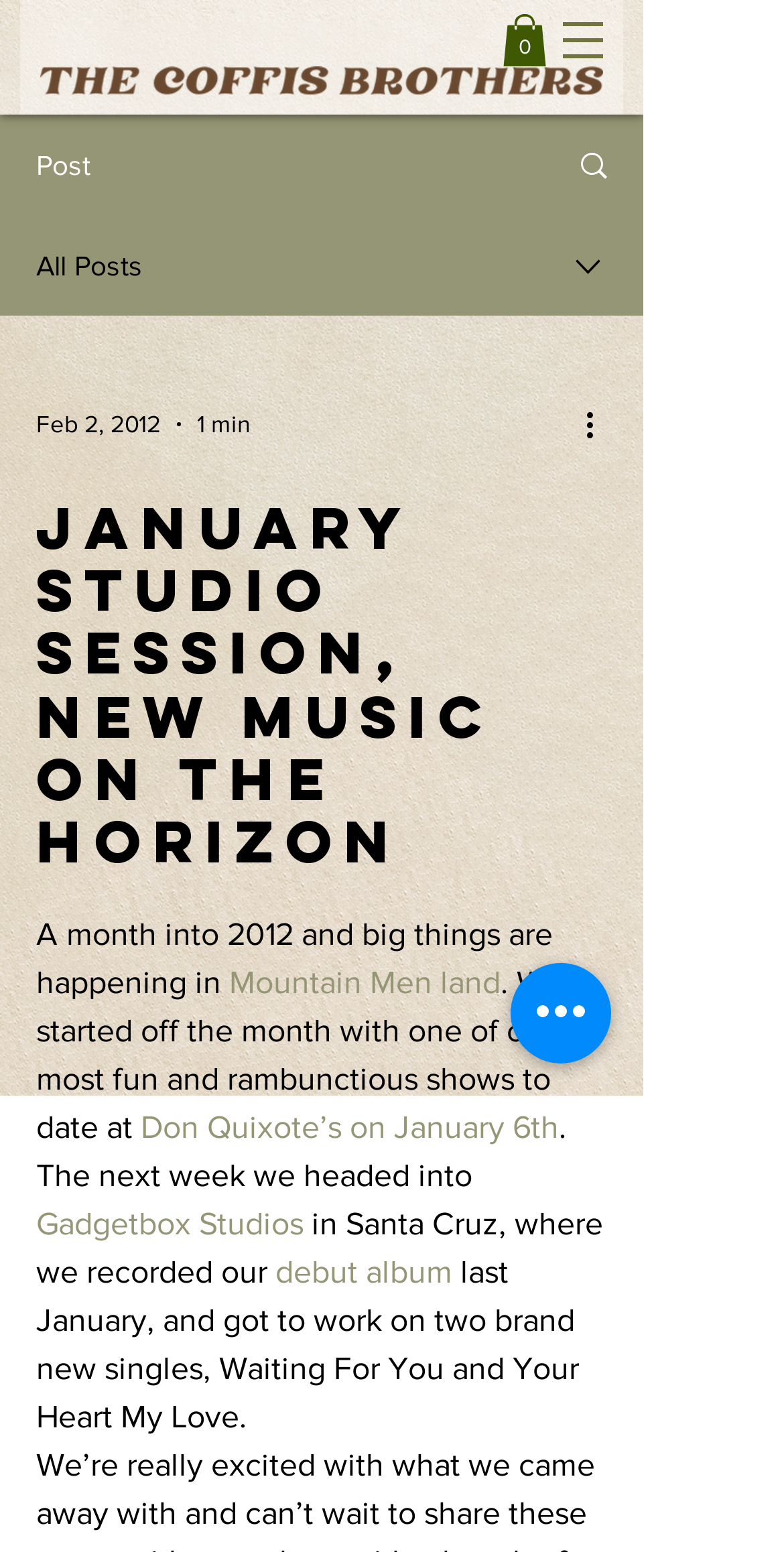Please identify the bounding box coordinates of the element I should click to complete this instruction: 'browse November 2023'. The coordinates should be given as four float numbers between 0 and 1, like this: [left, top, right, bottom].

None